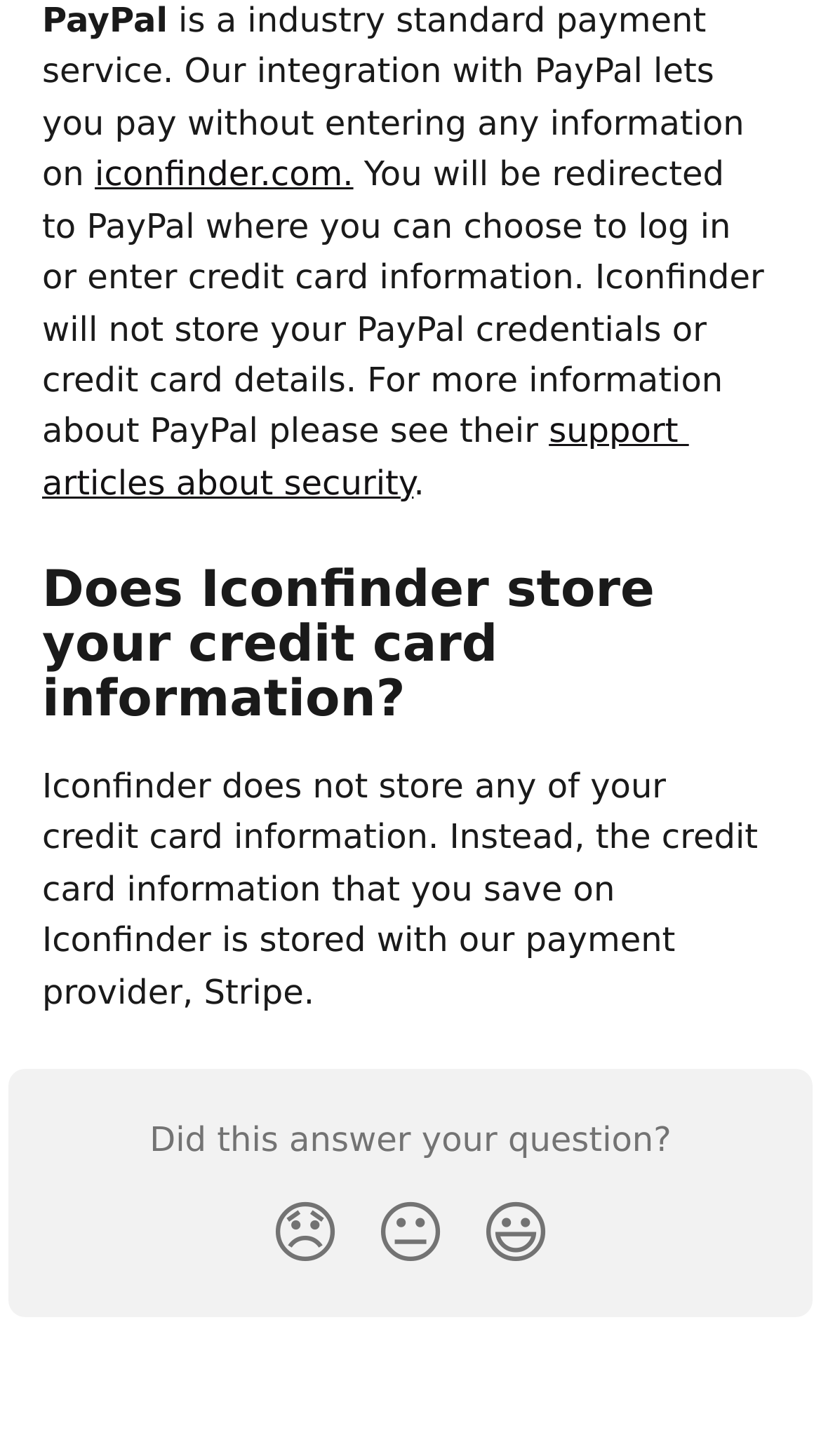Give a concise answer using one word or a phrase to the following question:
What is the purpose of the support articles link?

To provide information about security